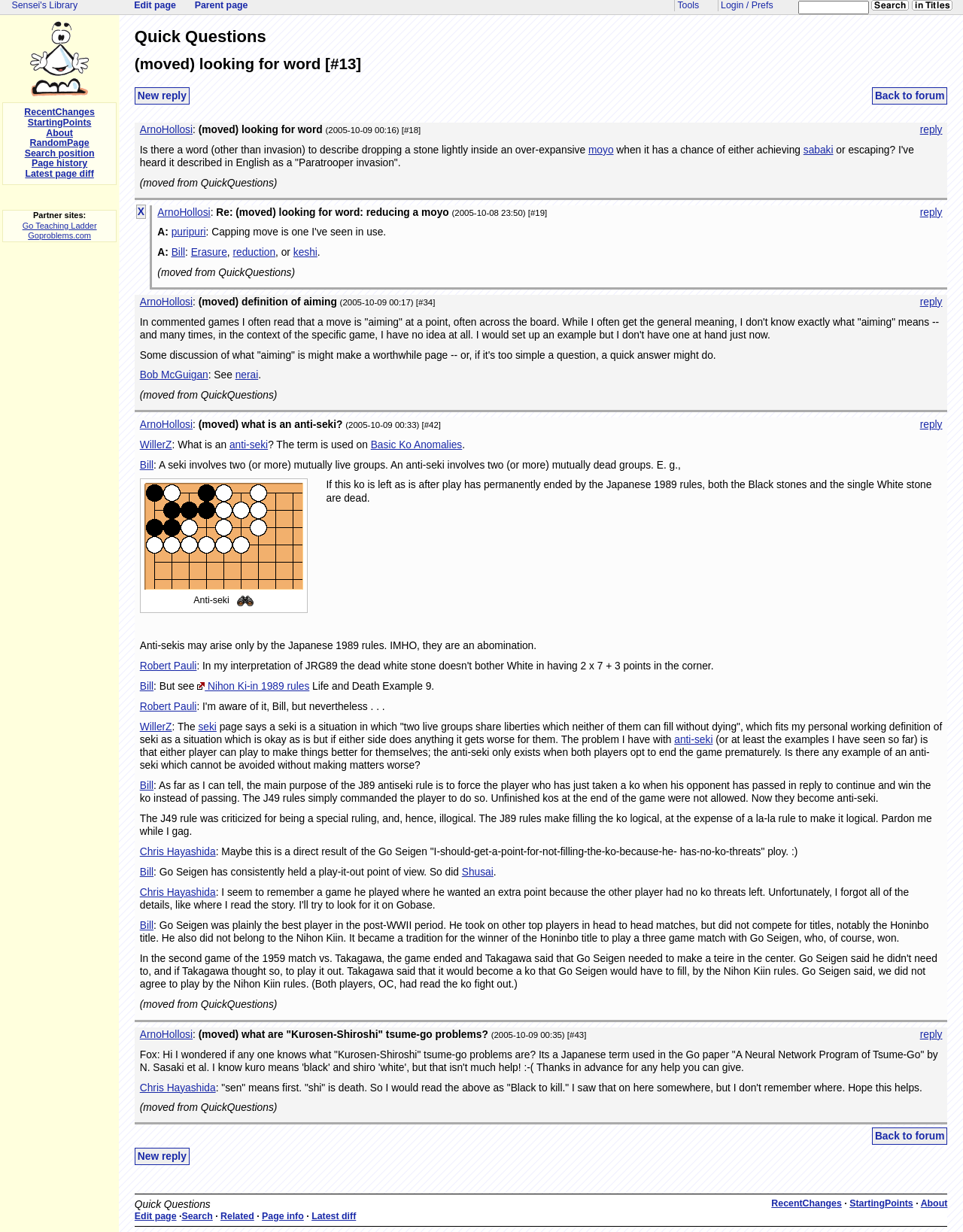Please specify the bounding box coordinates of the element that should be clicked to execute the given instruction: 'Click on 'New reply''. Ensure the coordinates are four float numbers between 0 and 1, expressed as [left, top, right, bottom].

[0.14, 0.071, 0.197, 0.085]